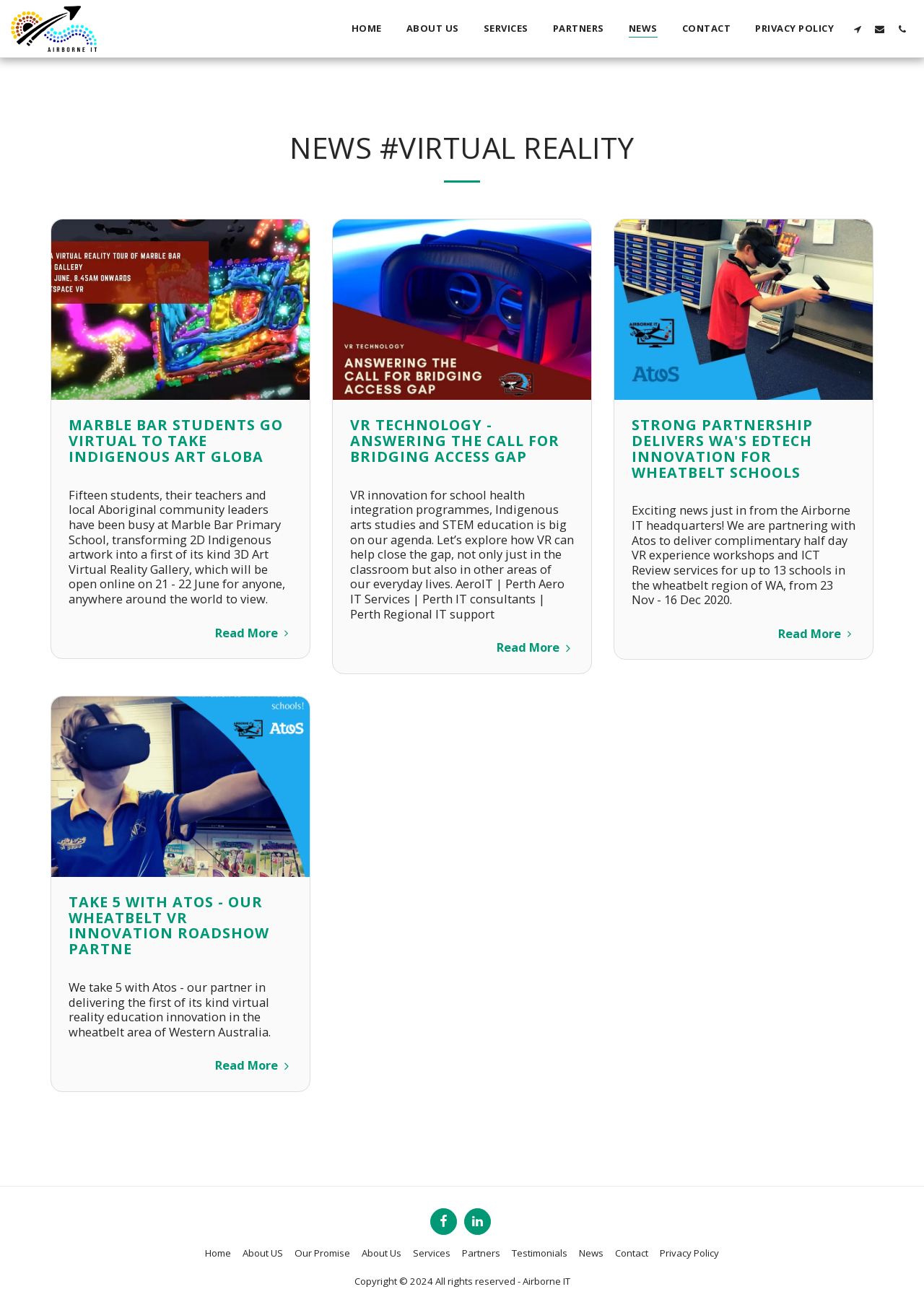Identify the bounding box for the UI element that is described as follows: "Contact".

[0.725, 0.014, 0.803, 0.029]